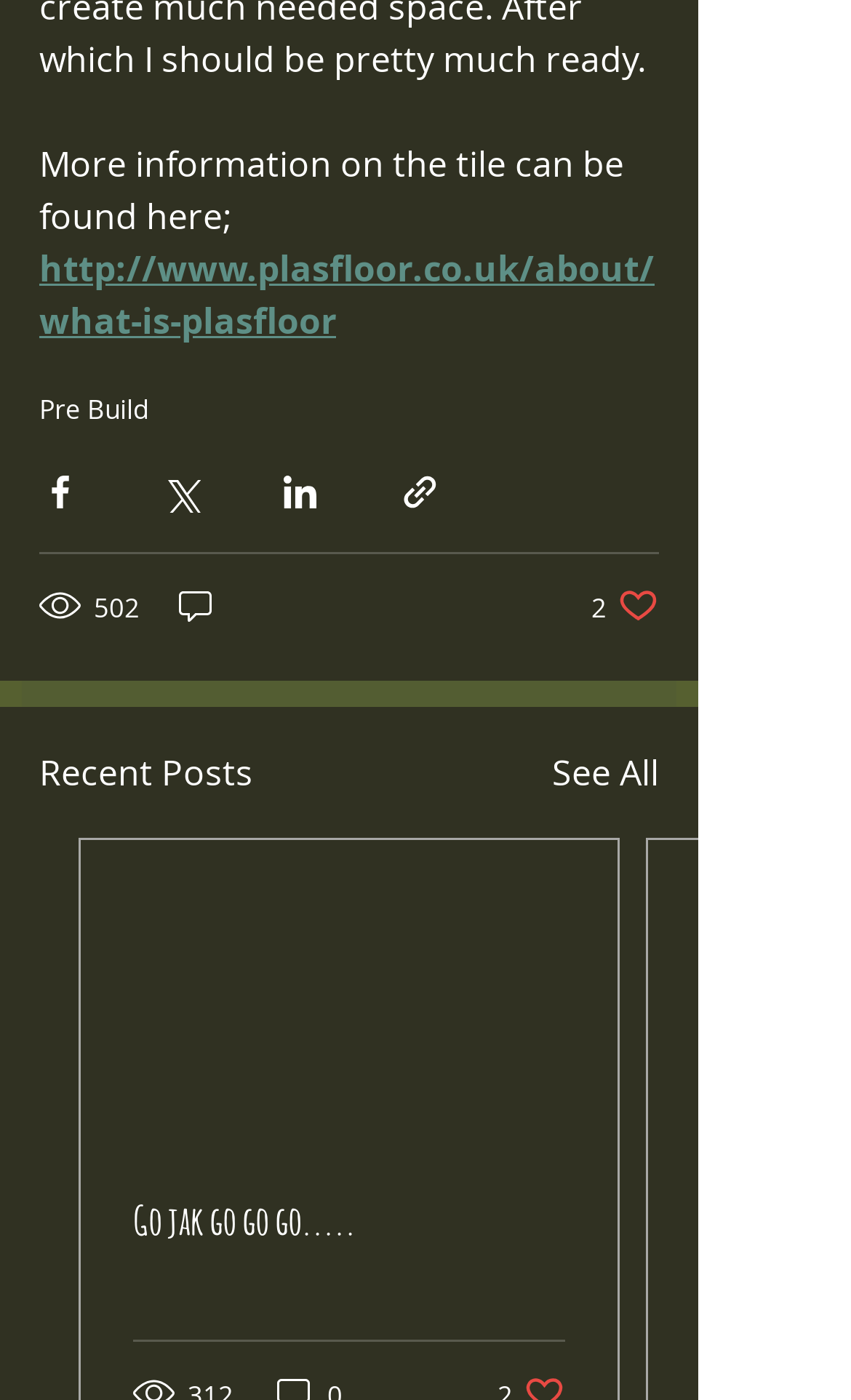Specify the bounding box coordinates of the element's area that should be clicked to execute the given instruction: "View recent posts". The coordinates should be four float numbers between 0 and 1, i.e., [left, top, right, bottom].

[0.046, 0.533, 0.297, 0.571]